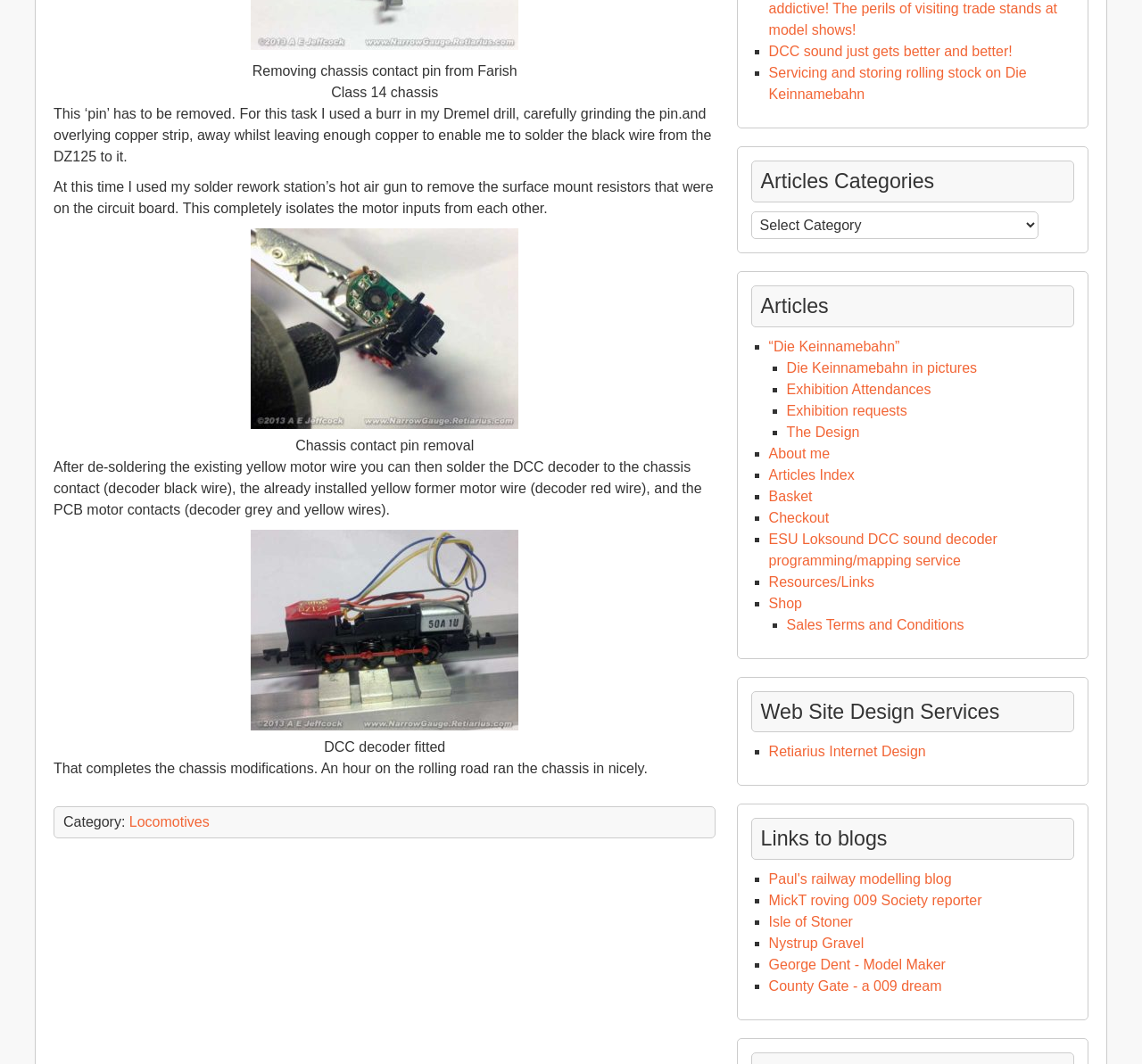Answer the following query with a single word or phrase:
What type of model train is being modified?

Farish Class 14